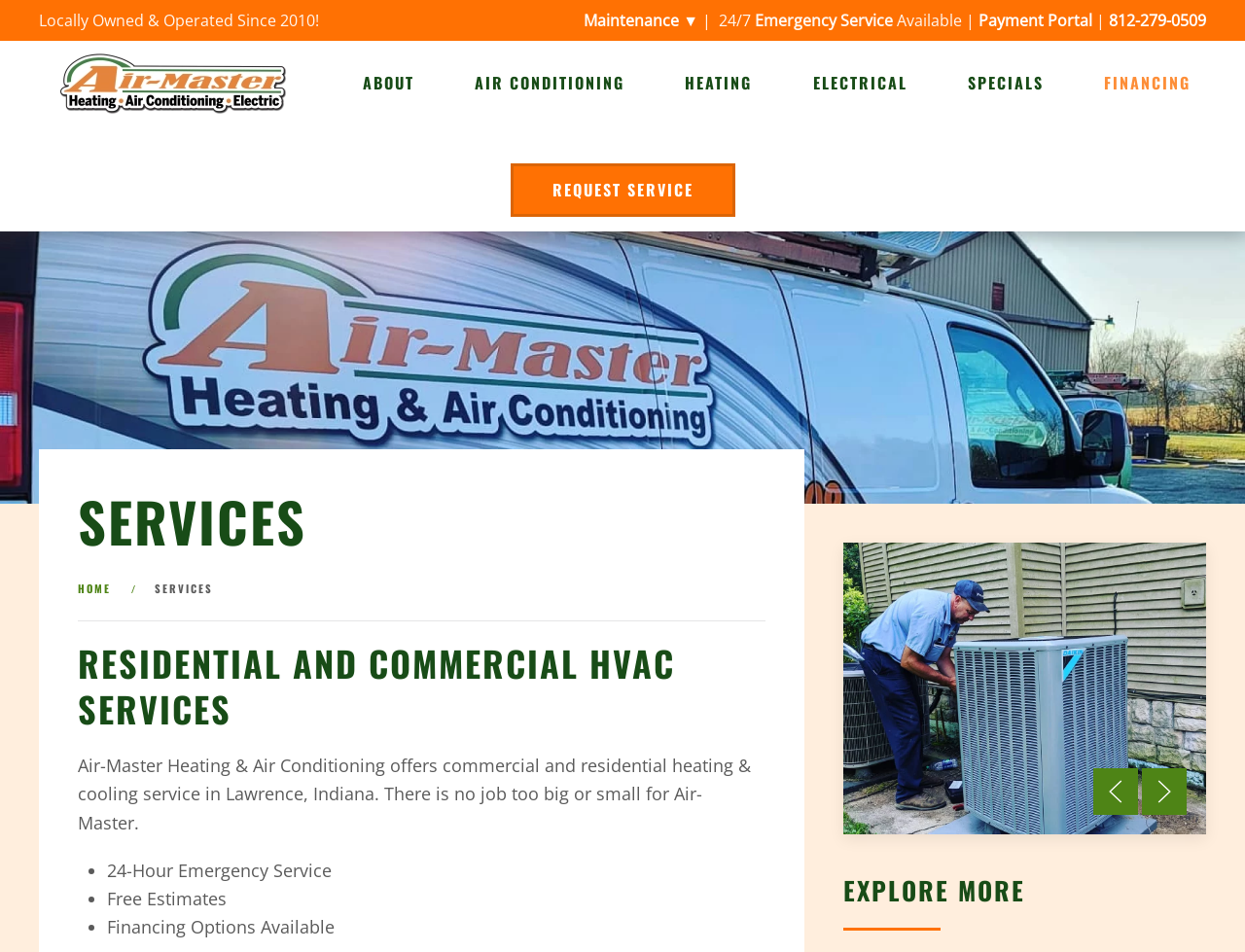What is the purpose of the carousel region?
From the screenshot, provide a brief answer in one word or phrase.

To showcase services or promotions